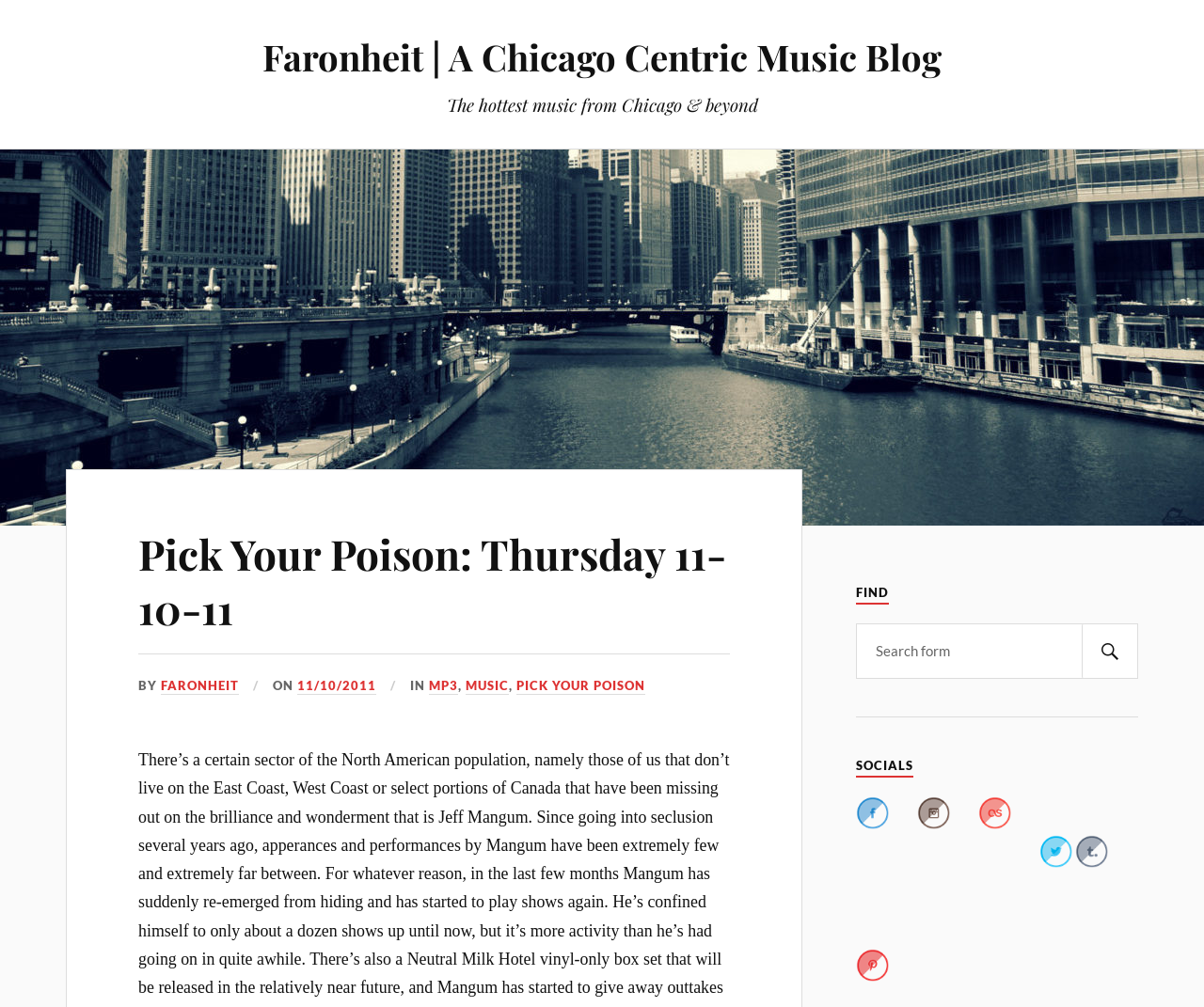What social media platforms are linked on the webpage?
From the details in the image, answer the question comprehensively.

The social media platforms are linked in the 'SOCIALS' section, where icons for Facebook, Twitter, Instagram, Tumblr, Lastfm, and Pinterest are displayed.